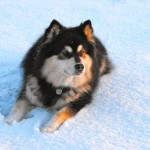Does the Finnish Lapphund require frequent grooming?
Please give a well-detailed answer to the question.

According to the caption, the Finnish Lapphund 'does not require much grooming', making it a low-maintenance breed in terms of grooming.